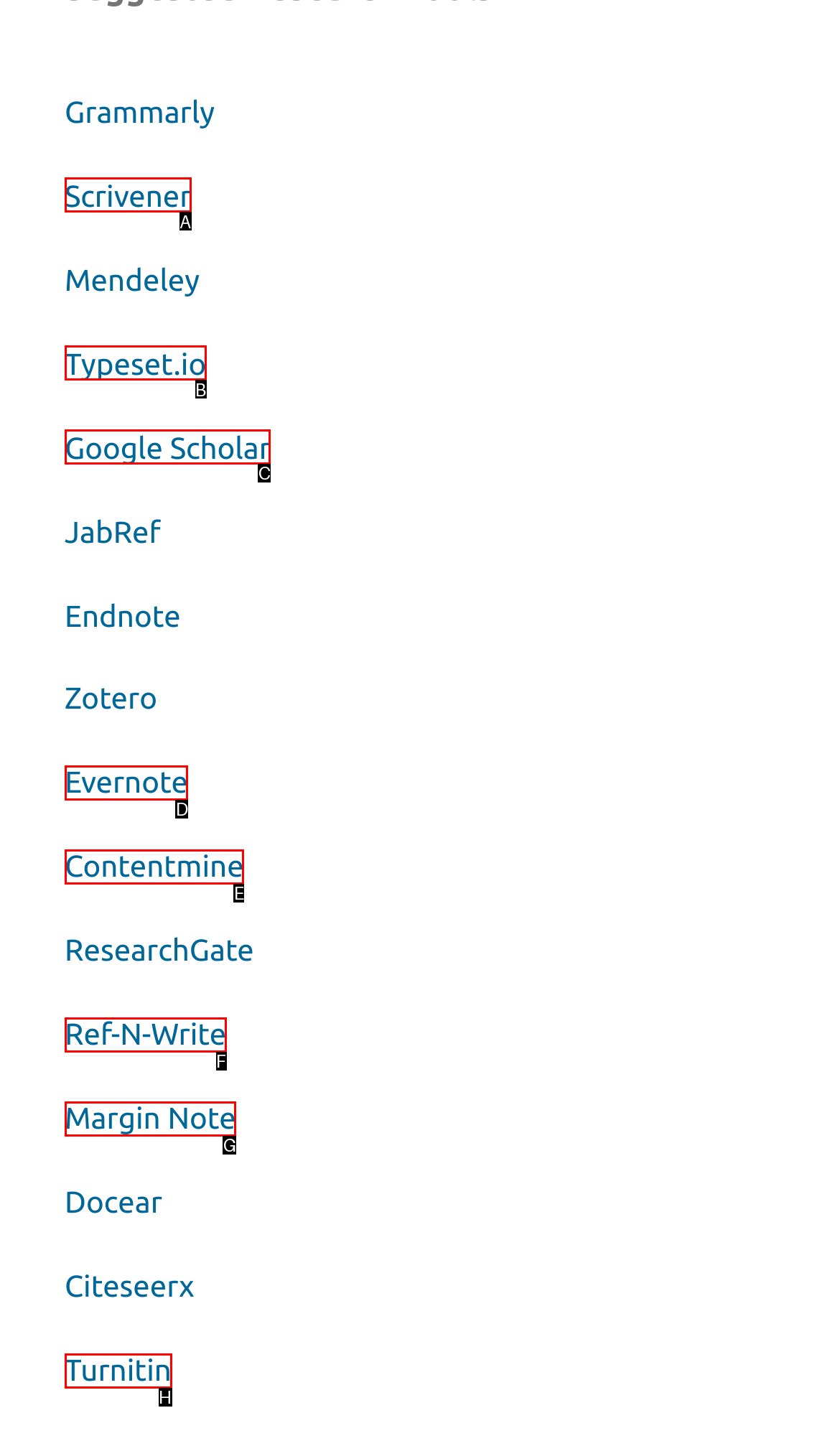Choose the letter that corresponds to the correct button to accomplish the task: go to Google Scholar
Reply with the letter of the correct selection only.

C